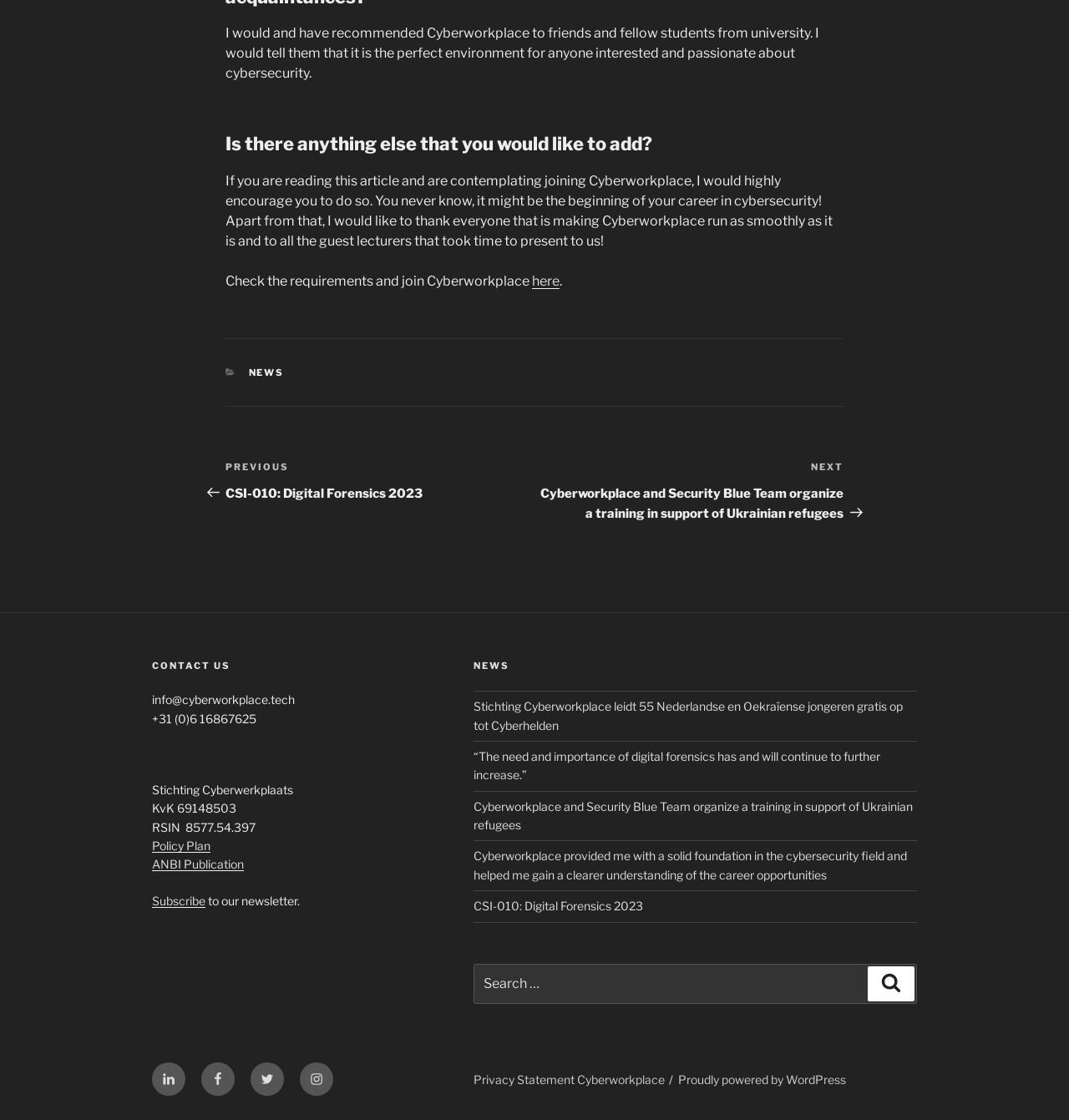Identify the bounding box coordinates for the element you need to click to achieve the following task: "Click HOME". The coordinates must be four float values ranging from 0 to 1, formatted as [left, top, right, bottom].

None